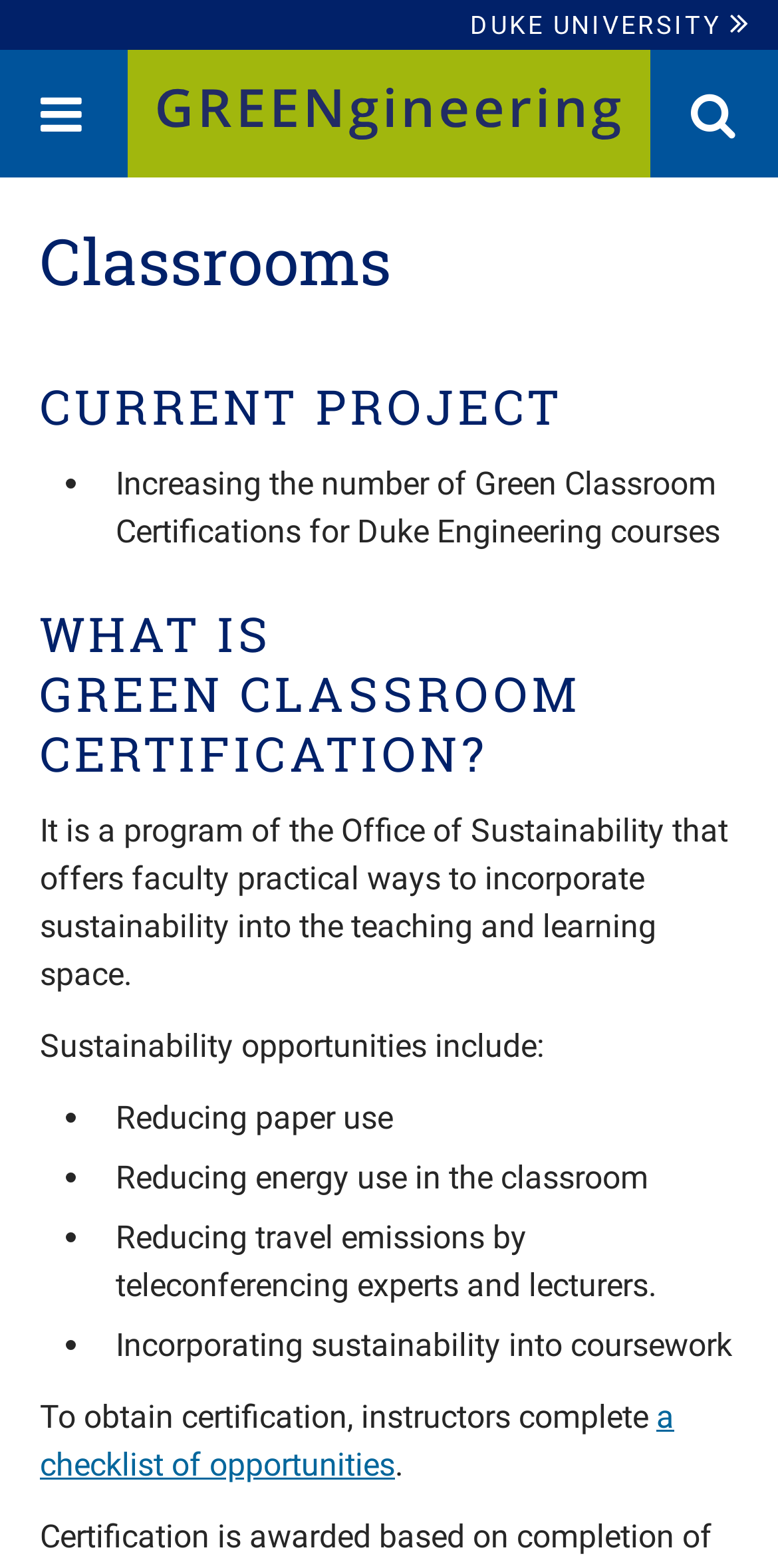Elaborate on the webpage's design and content in a detailed caption.

The webpage is about Classrooms and GREENgineering, with a focus on sustainability in education. At the top left corner, there is a link to "Skip to main content". Next to it, on the top right corner, is a link to "DUKE UNIVERSITY". Below these links, there are two icons, one on the left and one on the right, represented by Unicode characters '\uf0c9' and '\uf002', respectively.

The main content area is divided into sections. The first section has a heading "Classrooms" and a subheading "CURRENT PROJECT". Below this, there is a list with a bullet point "•" followed by a text "Increasing the number of Green Classroom Certifications for Duke Engineering courses".

The next section has a heading "WHAT IS GREEN CLASSROOM CERTIFICATION?" followed by a paragraph of text explaining the program. This is followed by another section with a heading "Sustainability opportunities include:" and a list of bullet points with texts such as "Reducing paper use", "Reducing energy use in the classroom", and "Incorporating sustainability into coursework".

Finally, there is a section with a text "To obtain certification, instructors complete" followed by a link to "a checklist of opportunities" and a period at the end. Throughout the page, there are no images except for the logo of GREENgineering, which is an image with the same text.